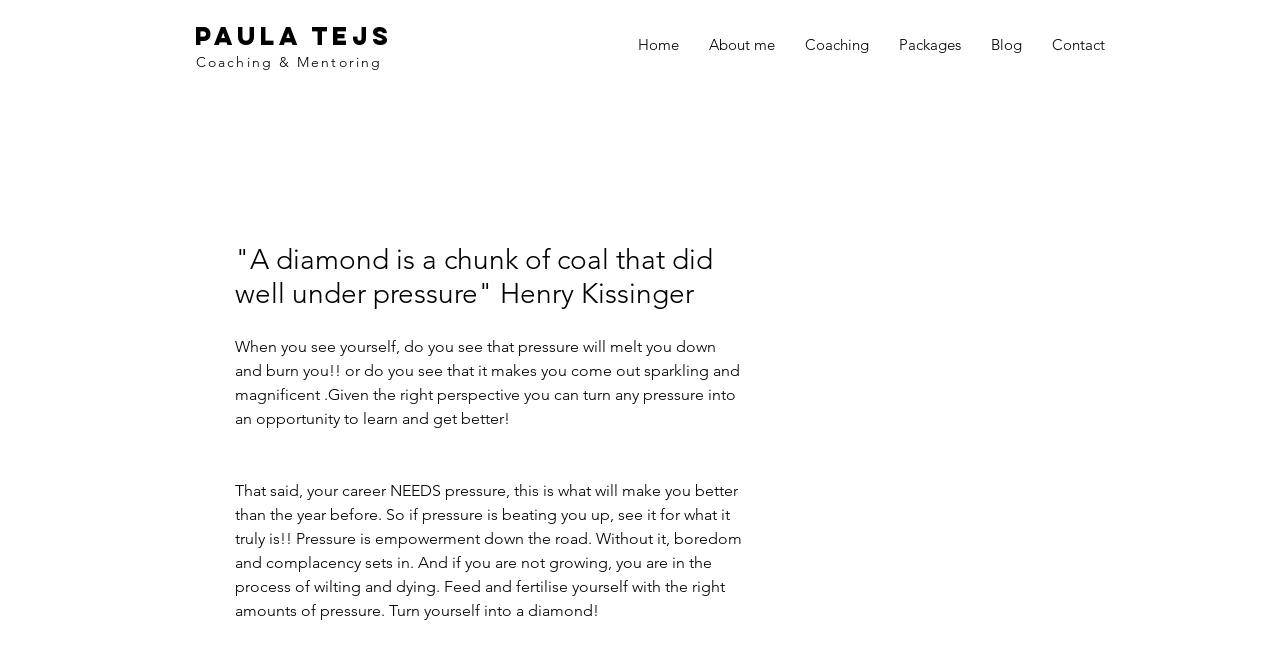Who is the author of the quote?
Identify the answer in the screenshot and reply with a single word or phrase.

Henry Kissinger